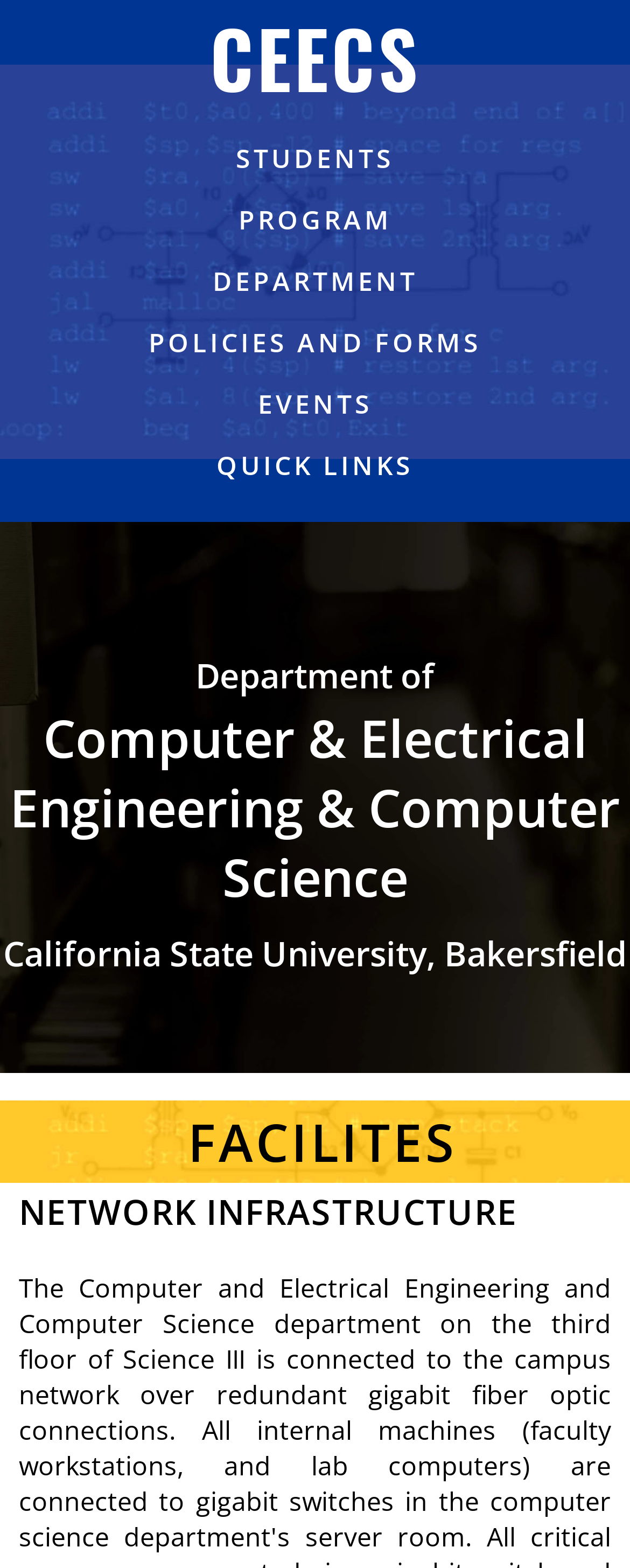Please answer the following question using a single word or phrase: 
Are there any links on the webpage?

Yes